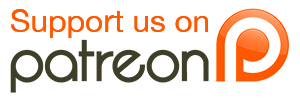What is the distinctive feature of the Patreon logo?
Based on the visual, give a brief answer using one word or a short phrase.

The 'P'